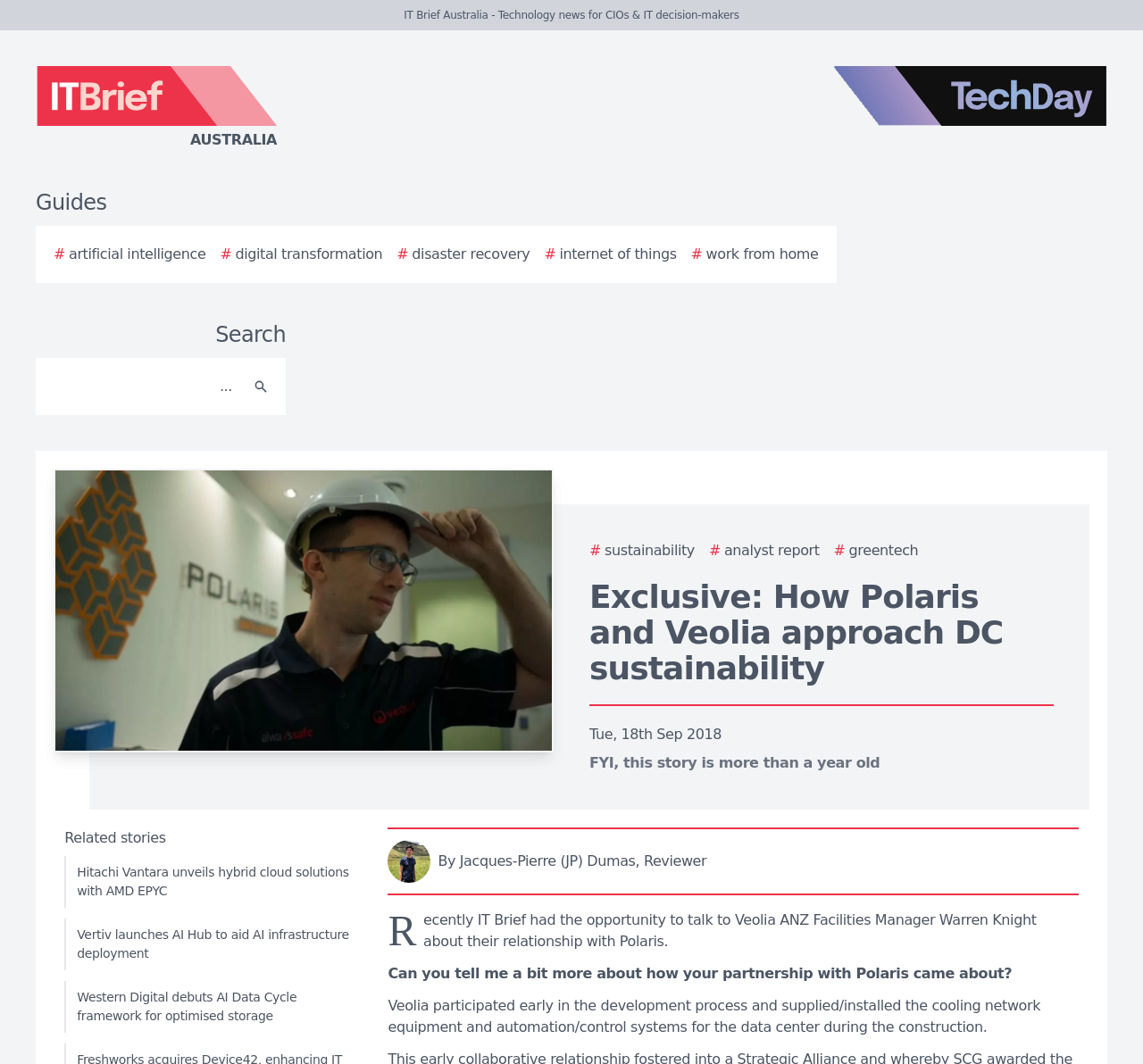For the following element description, predict the bounding box coordinates in the format (top-left x, top-left y, bottom-right x, bottom-right y). All values should be floating point numbers between 0 and 1. Description: By Jacques-Pierre (JP) Dumas, Reviewer

[0.339, 0.789, 0.944, 0.83]